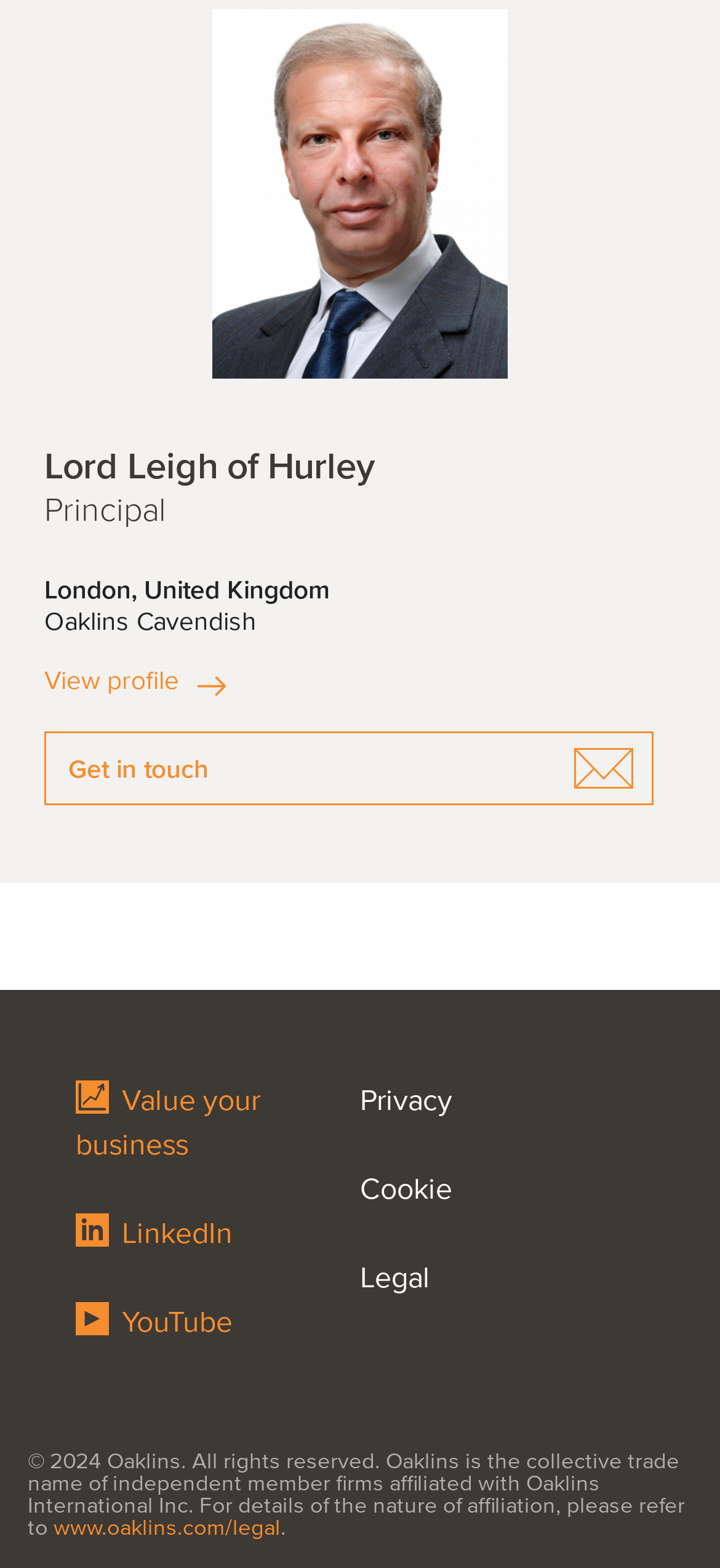What is Lord Leigh of Hurley's profession?
Using the image as a reference, answer the question in detail.

The webpage mentions 'Principal' as a static text element, which is located near the name 'Lord Leigh of Hurley'. This suggests that Lord Leigh of Hurley is a principal, possibly at Oaklins Cavendish, which is mentioned as his organization.